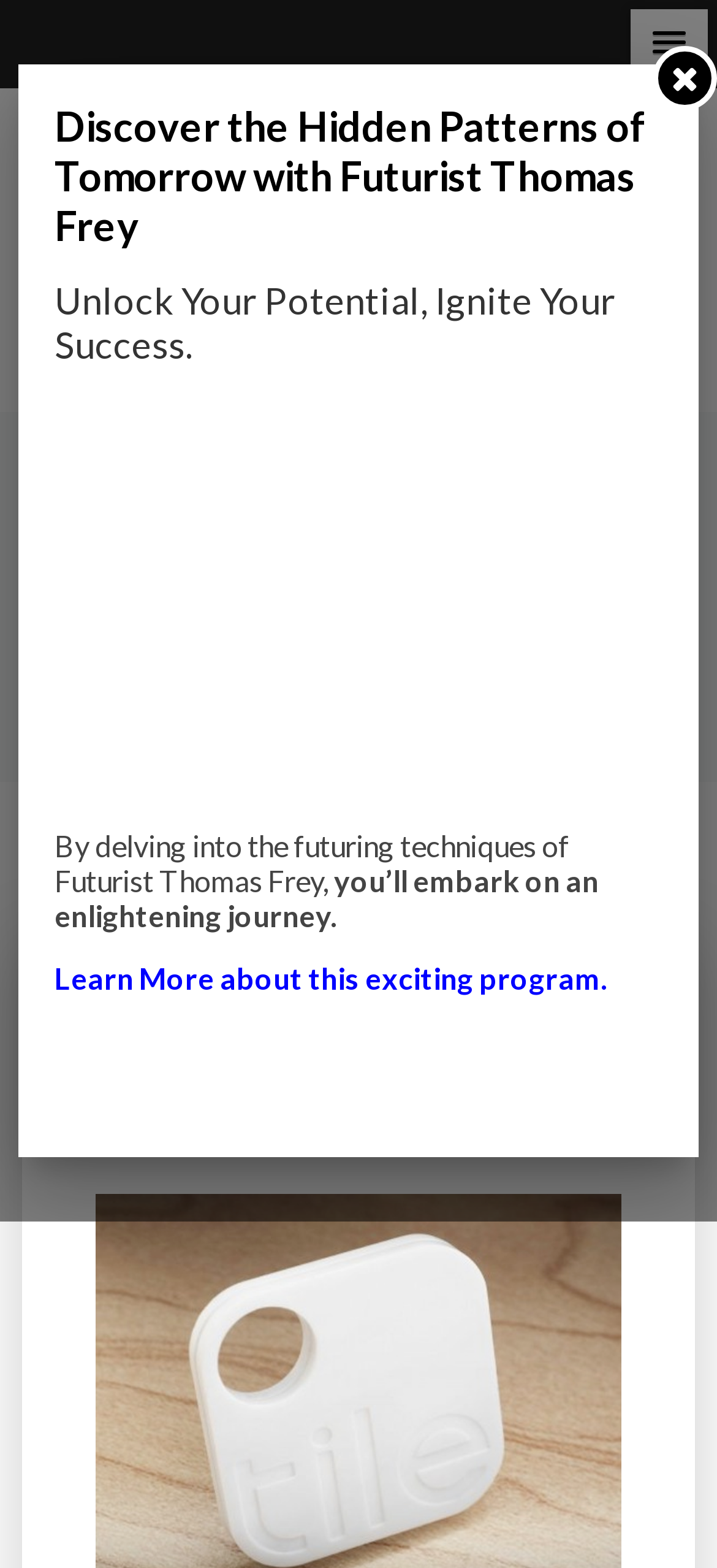Find the bounding box coordinates of the clickable element required to execute the following instruction: "Click the menu button". Provide the coordinates as four float numbers between 0 and 1, i.e., [left, top, right, bottom].

[0.879, 0.006, 0.987, 0.049]